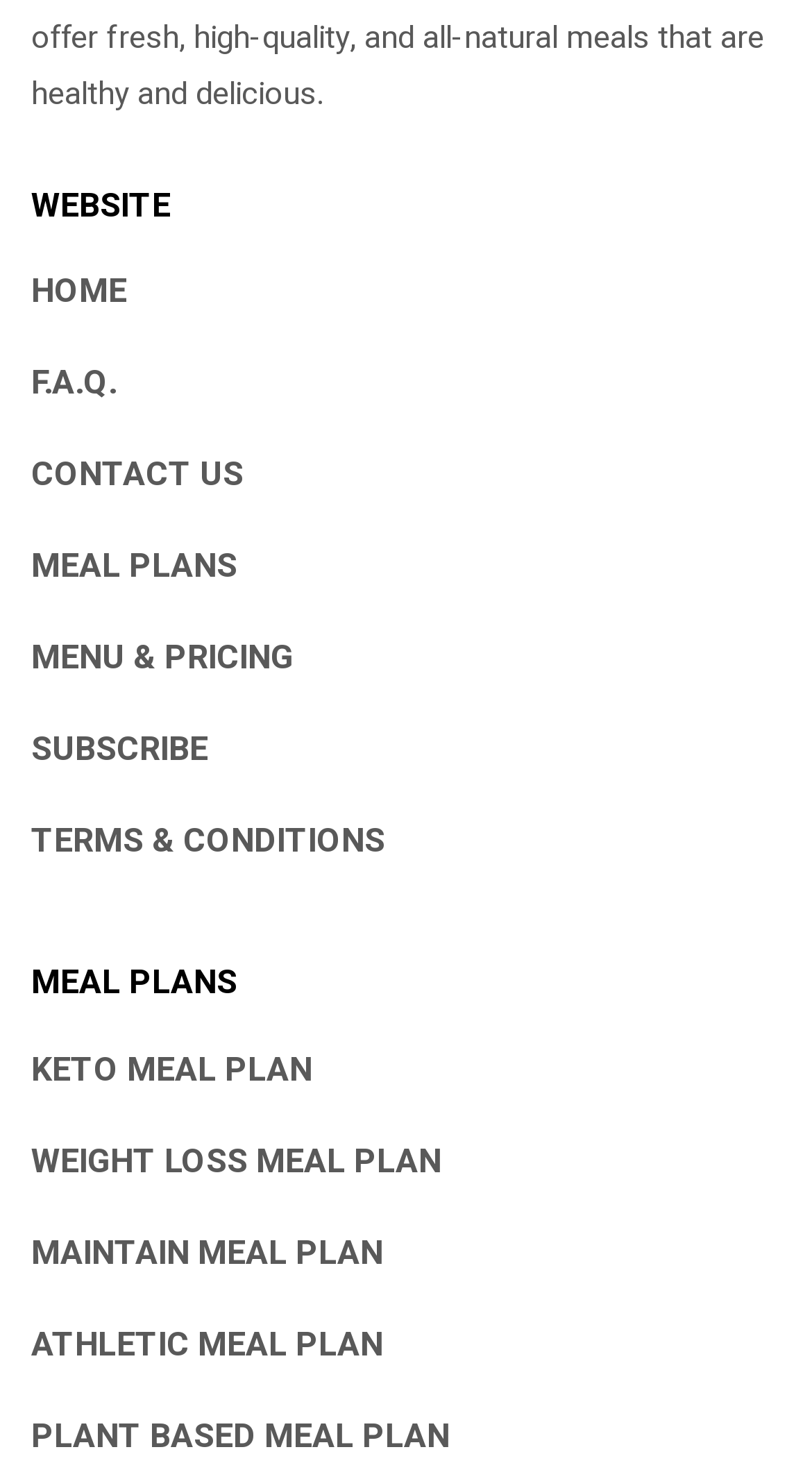Please give a concise answer to this question using a single word or phrase: 
What is the purpose of the 'SUBSCRIBE' link?

To subscribe to meal plans